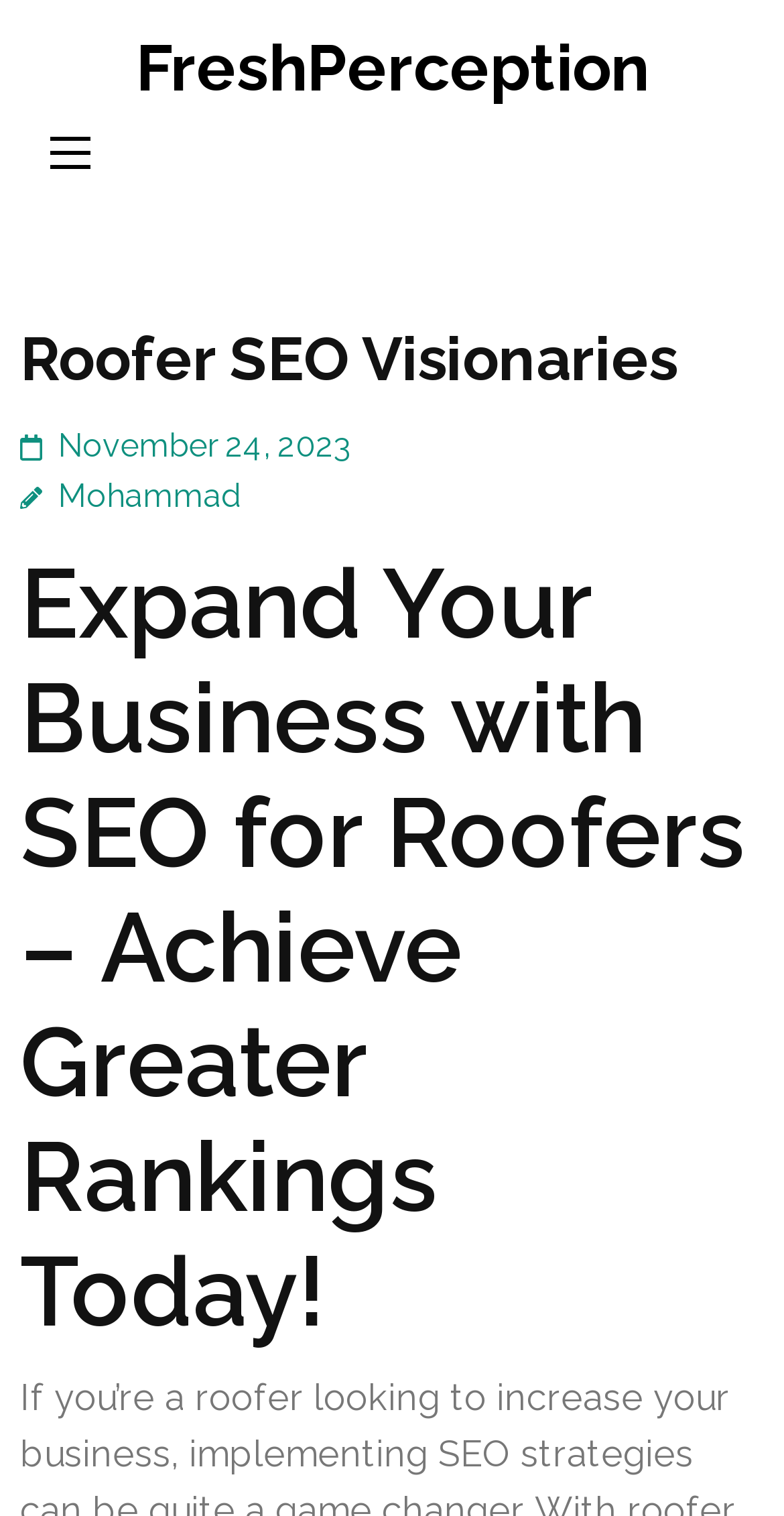What is the purpose of the company?
Based on the screenshot, give a detailed explanation to answer the question.

I determined the answer by examining the heading section, where I found the heading 'Expand Your Business with SEO for Roofers – Achieve Greater Rankings Today!', which suggests that the company provides SEO services for roofers.